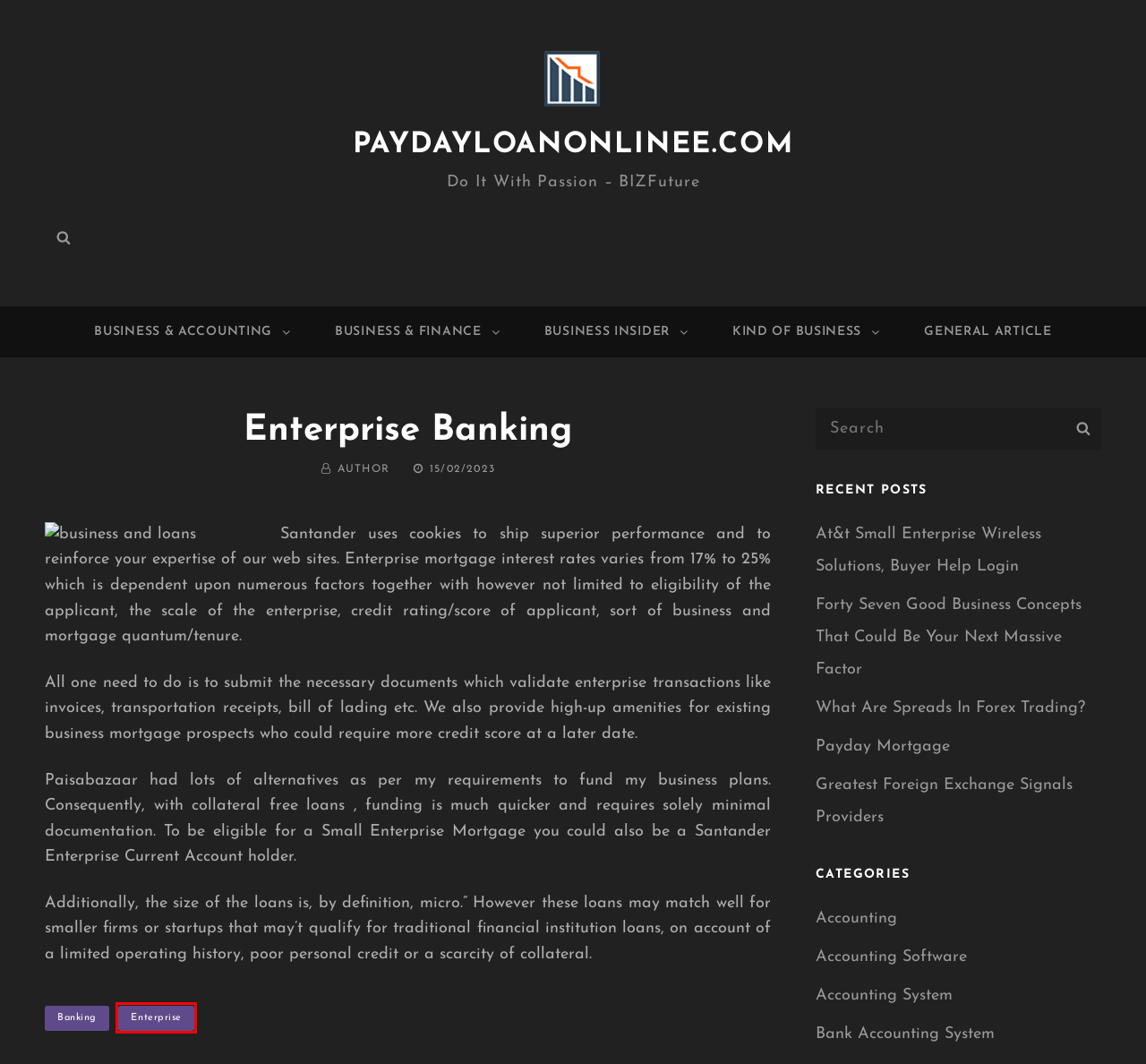Inspect the screenshot of a webpage with a red rectangle bounding box. Identify the webpage description that best corresponds to the new webpage after clicking the element inside the bounding box. Here are the candidates:
A. enterprise Archives - paydayloanonlinee.com
B. Business & Finance Archives - paydayloanonlinee.com
C. General Article Archives - paydayloanonlinee.com
D. Payday Mortgage - paydayloanonlinee.com
E. Forty Seven Good Business Concepts That Could Be Your Next Massive Factor - paydayloanonlinee.com
F. Business & Accounting Archives - paydayloanonlinee.com
G. Greatest Foreign Exchange Signals Providers - paydayloanonlinee.com
H. Author, Author at paydayloanonlinee.com

A